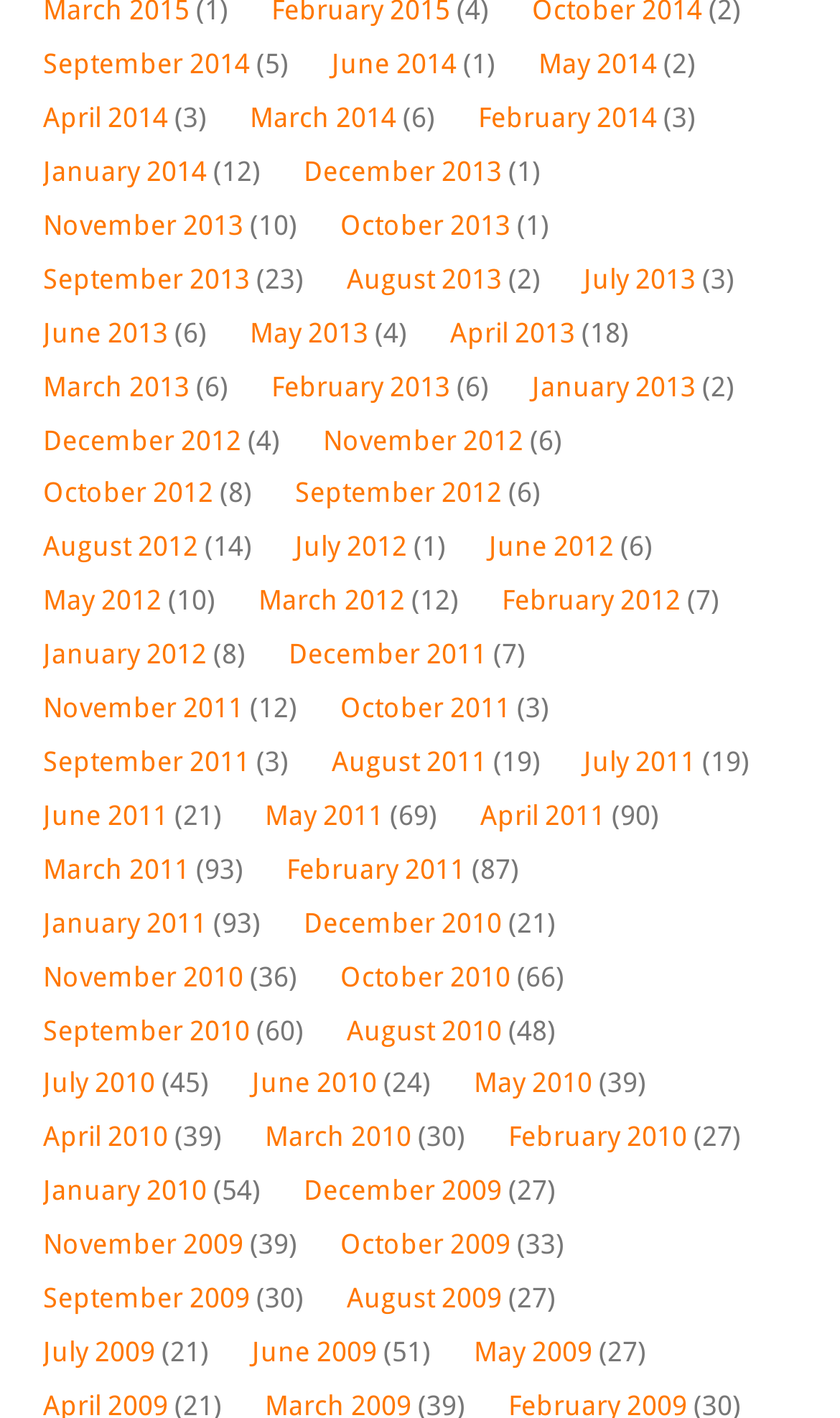Find the bounding box coordinates for the area that should be clicked to accomplish the instruction: "View June 2014".

[0.395, 0.034, 0.544, 0.057]